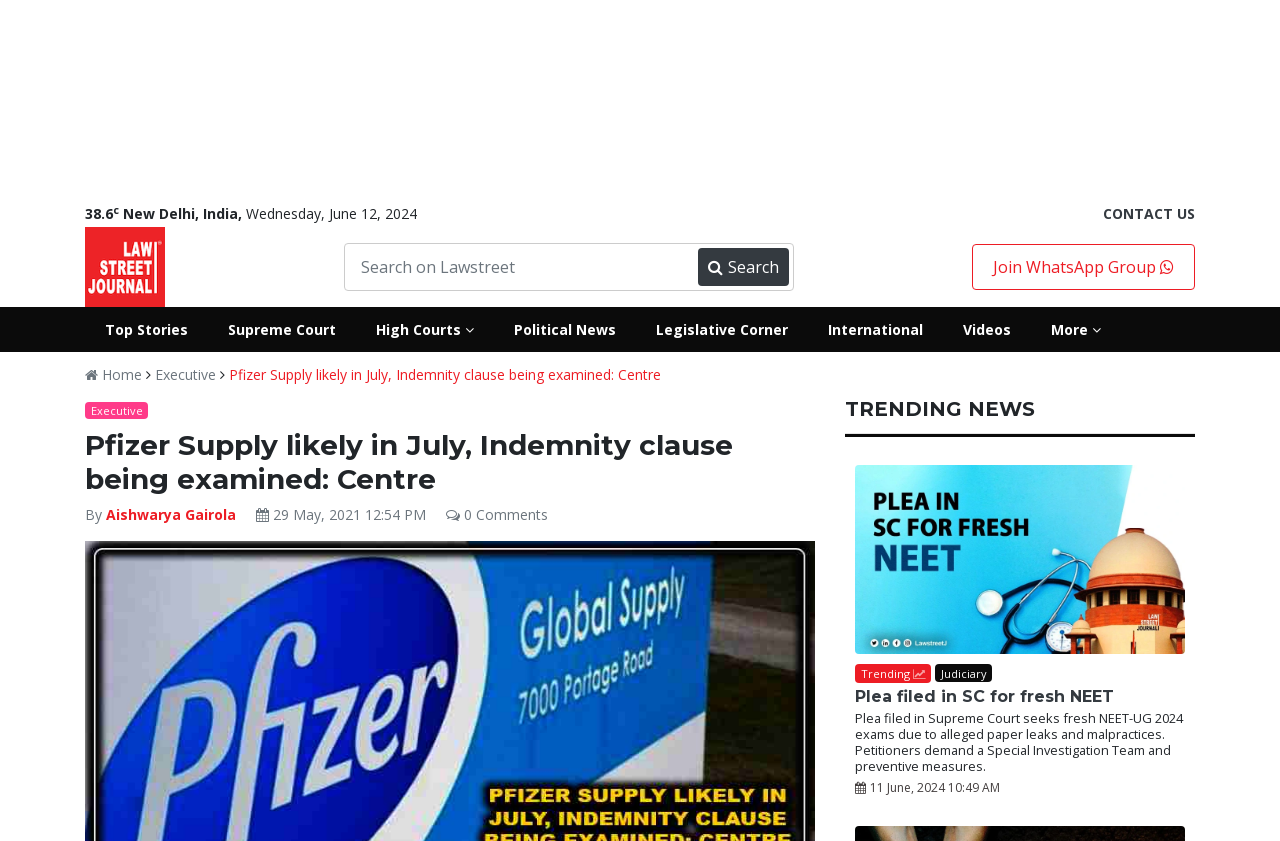Generate the text of the webpage's primary heading.

Pfizer Supply likely in July, Indemnity clause being examined: Centre